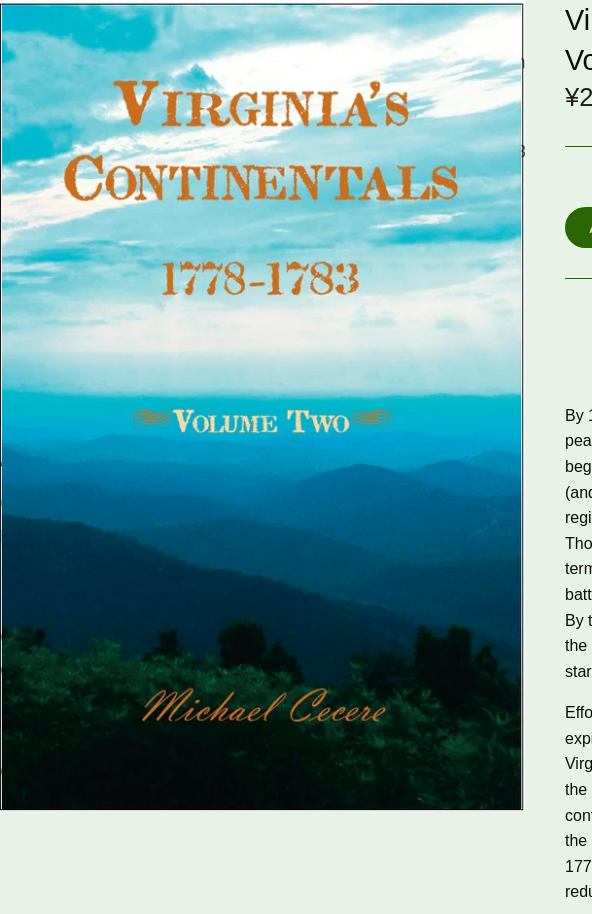Explain the image thoroughly, mentioning every notable detail.

The image showcases the cover of "Virginia's Continentals, 1778-1783, Volume Two" by Michael Cecere. The design features a serene backdrop of mountains under a blue and cloudy sky, embodying the historical and geographical essence of Virginia. The title is prominently displayed in bold, golden letters at the top, signifying its significance. Below the title, the phrase "Volume Two" is elegantly centered, indicating this book is part of a larger series. The author's name is presented in a softer orange hue, placed towards the bottom, adding a personal touch to the cover. Accompanying the book cover is a price label indicating ¥235.00, suggesting it is available for purchase. The overall aesthetic of the cover reflects a connection to the past, inviting readers to explore the historical narratives detailed within.